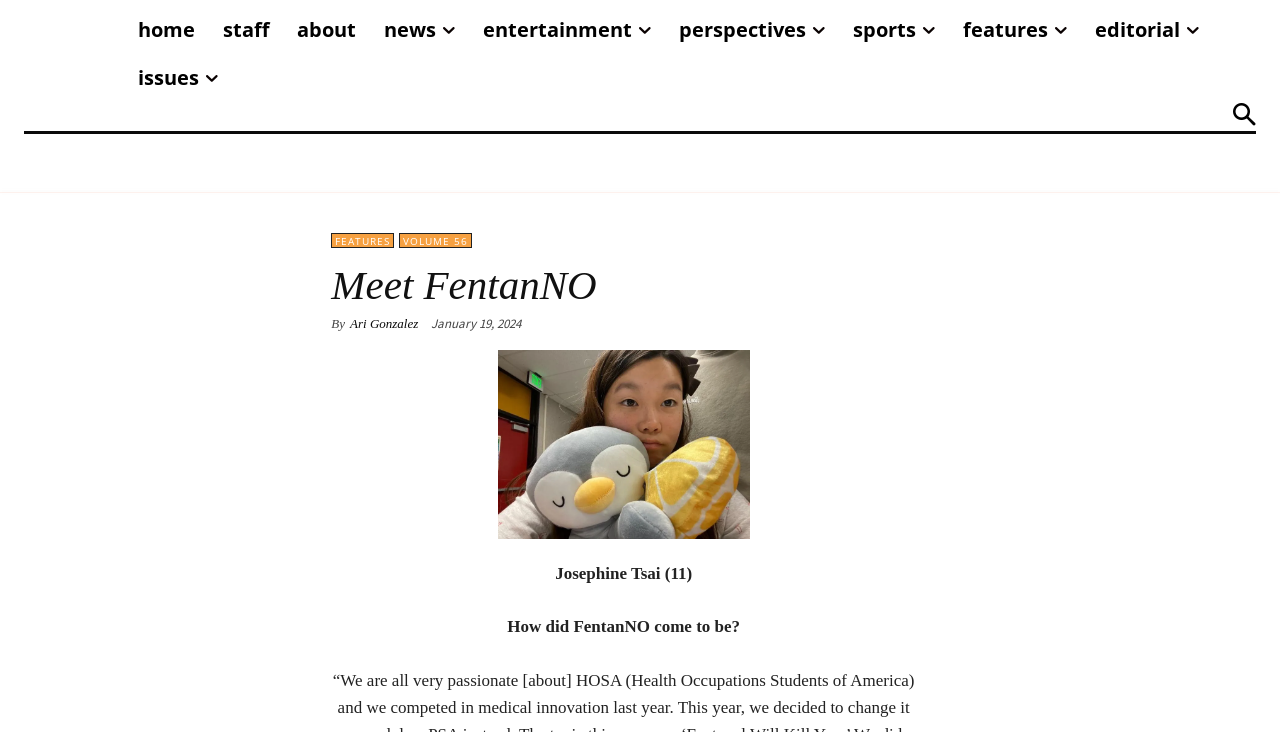Please answer the following question using a single word or phrase: 
How many navigation links are there?

9